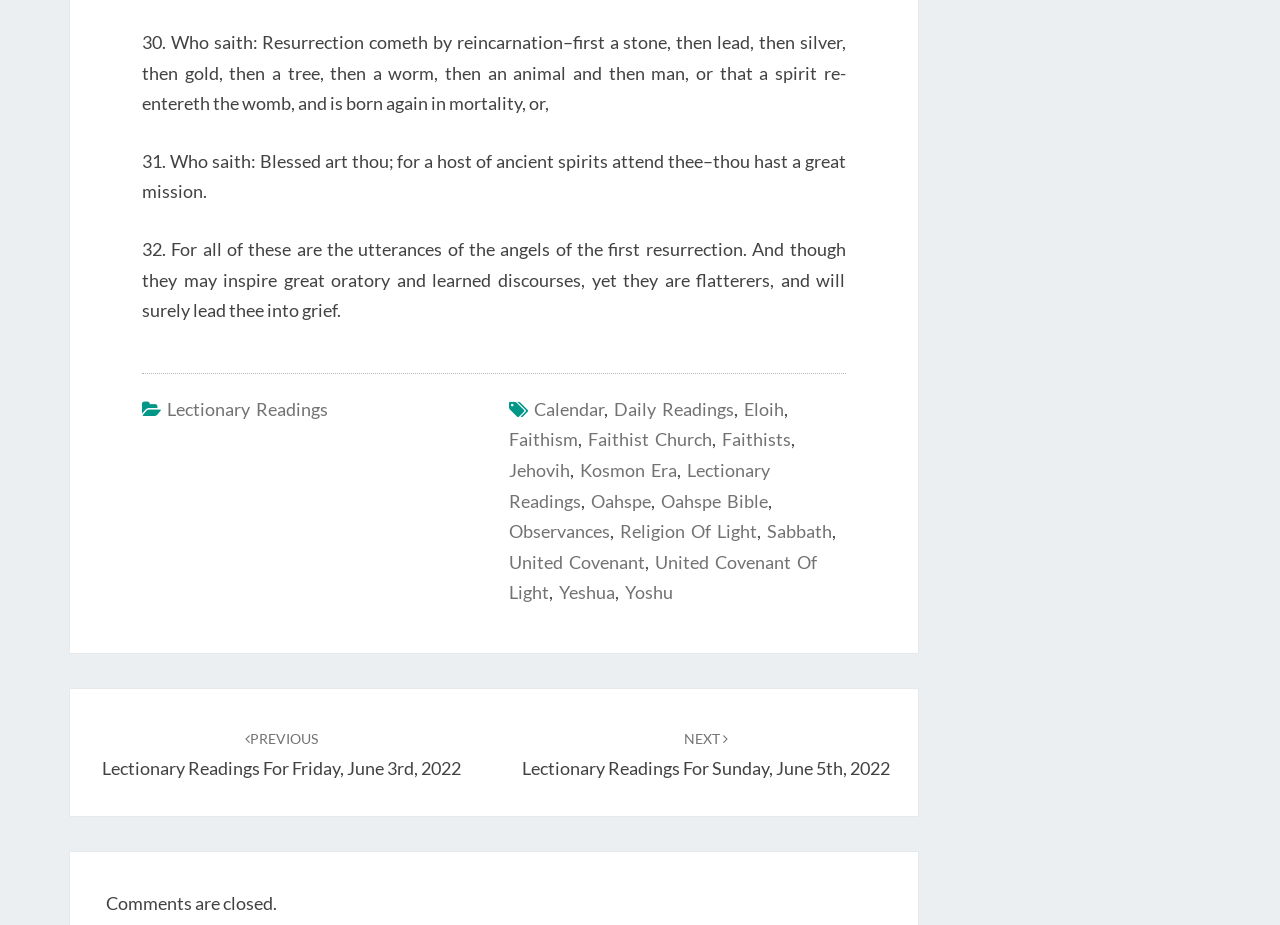What is the text of the first static text element?
Look at the image and respond with a one-word or short-phrase answer.

30. Who saith: Resurrection cometh by reincarnation–first a stone, then lead, then silver, then gold, then a tree, then a worm, then an animal and then man, or that a spirit re-entereth the womb, and is born again in mortality, or,